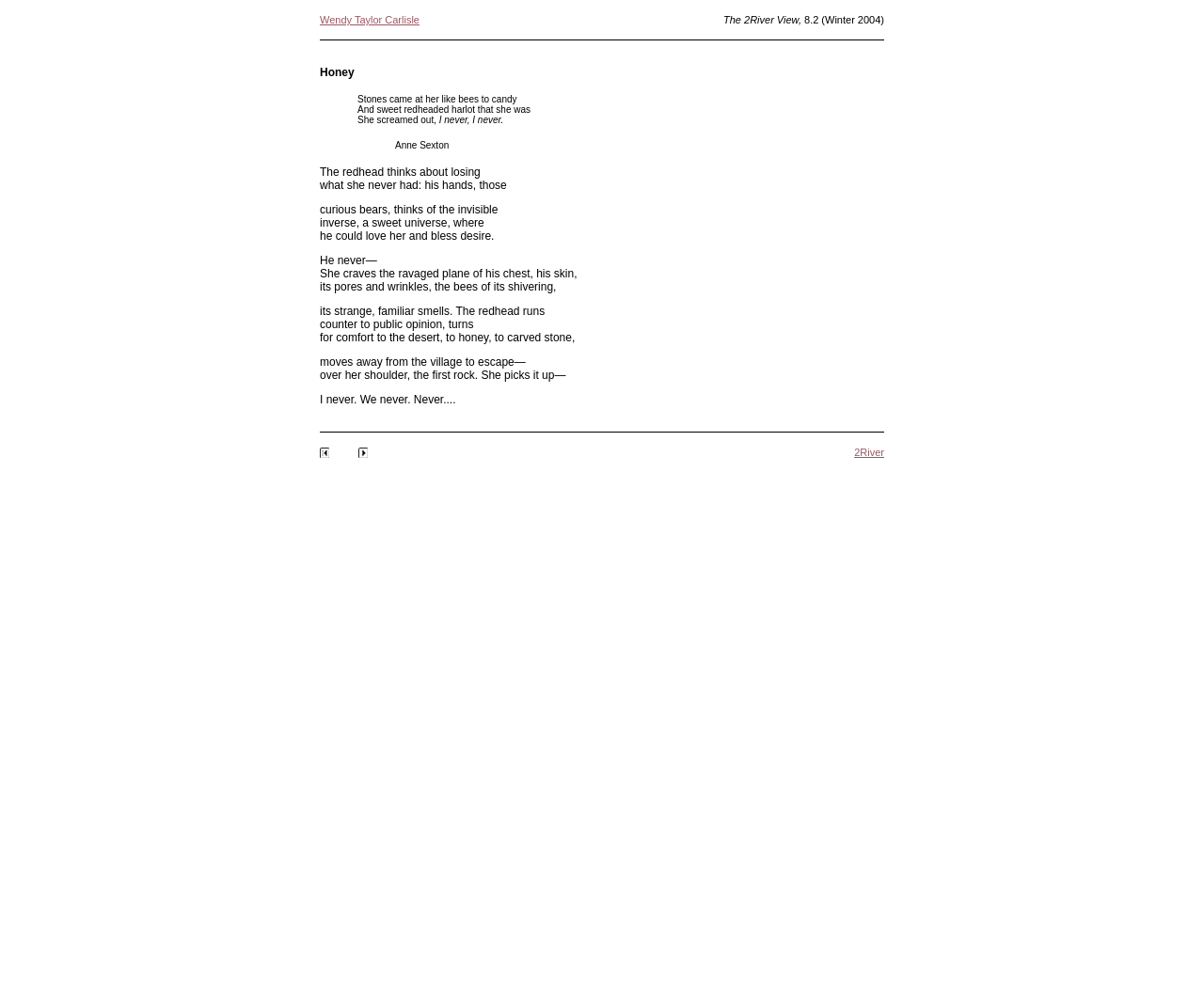What is the author's name?
Answer the question with a detailed and thorough explanation.

The author's name is mentioned in the first table cell of the first table row, which contains the text 'Wendy Taylor Carlisle'.